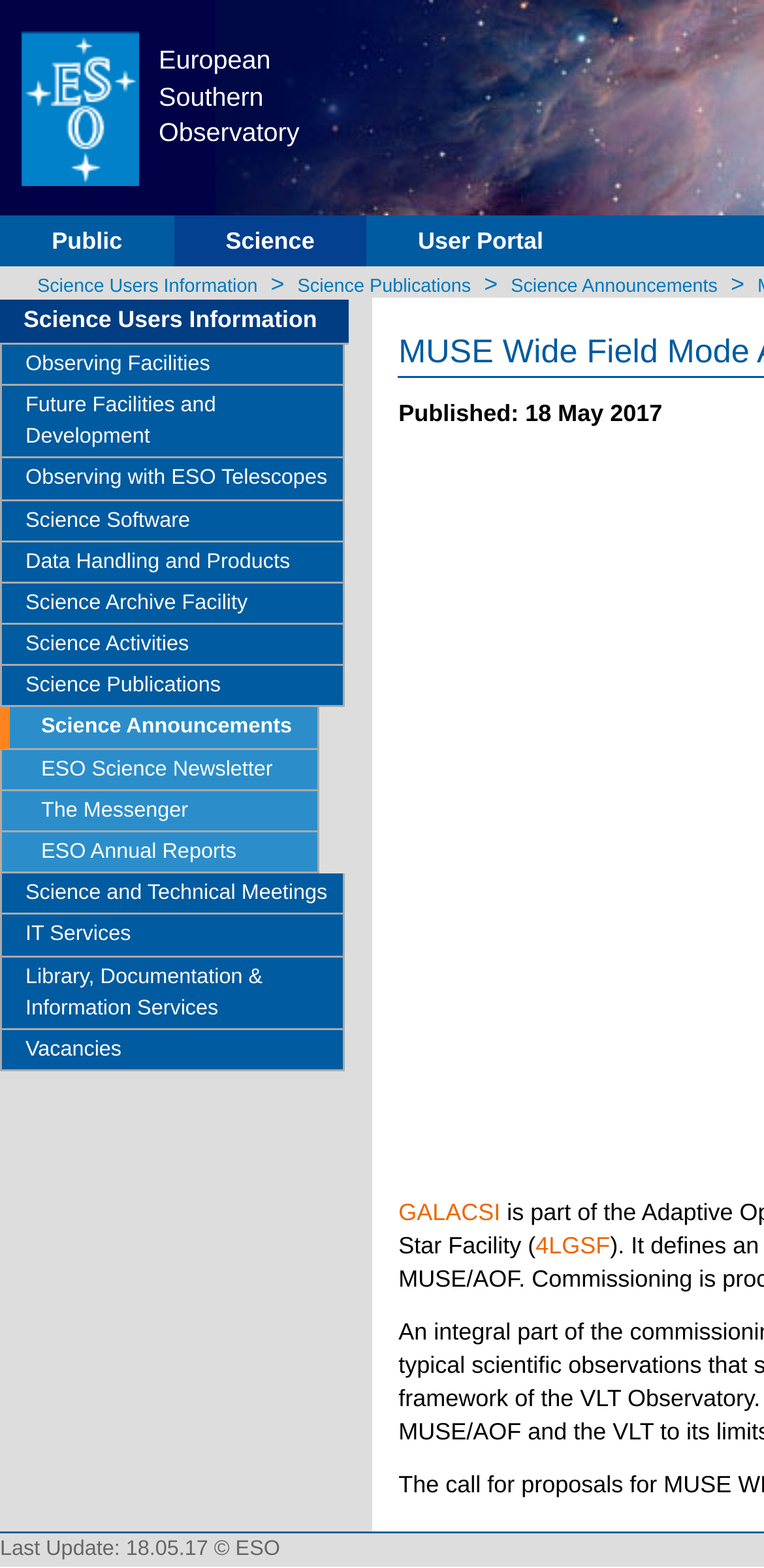What is the purpose of the 'Science Users Information' link?
Can you provide an in-depth and detailed response to the question?

The 'Science Users Information' link is located in the top navigation menu, suggesting that it is a important resource for users who are involved in scientific research. The link is likely to provide information and resources specifically tailored to the needs of these users.